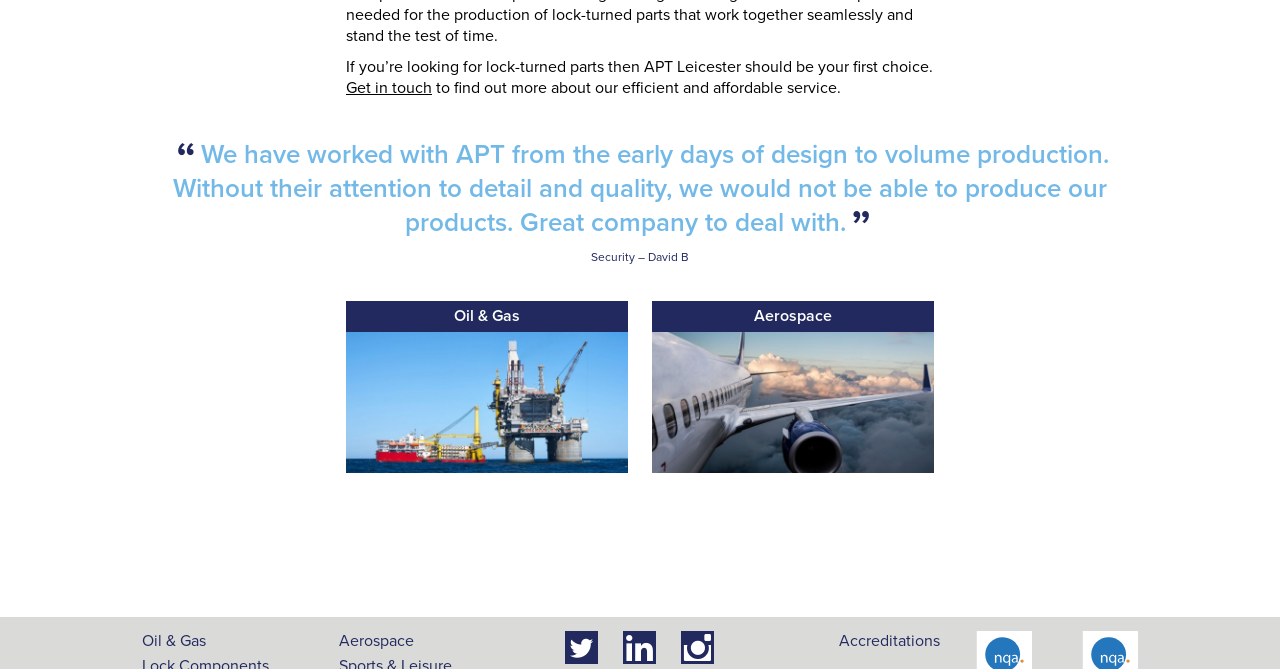Pinpoint the bounding box coordinates of the element you need to click to execute the following instruction: "View 'Term of Use'". The bounding box should be represented by four float numbers between 0 and 1, in the format [left, top, right, bottom].

None